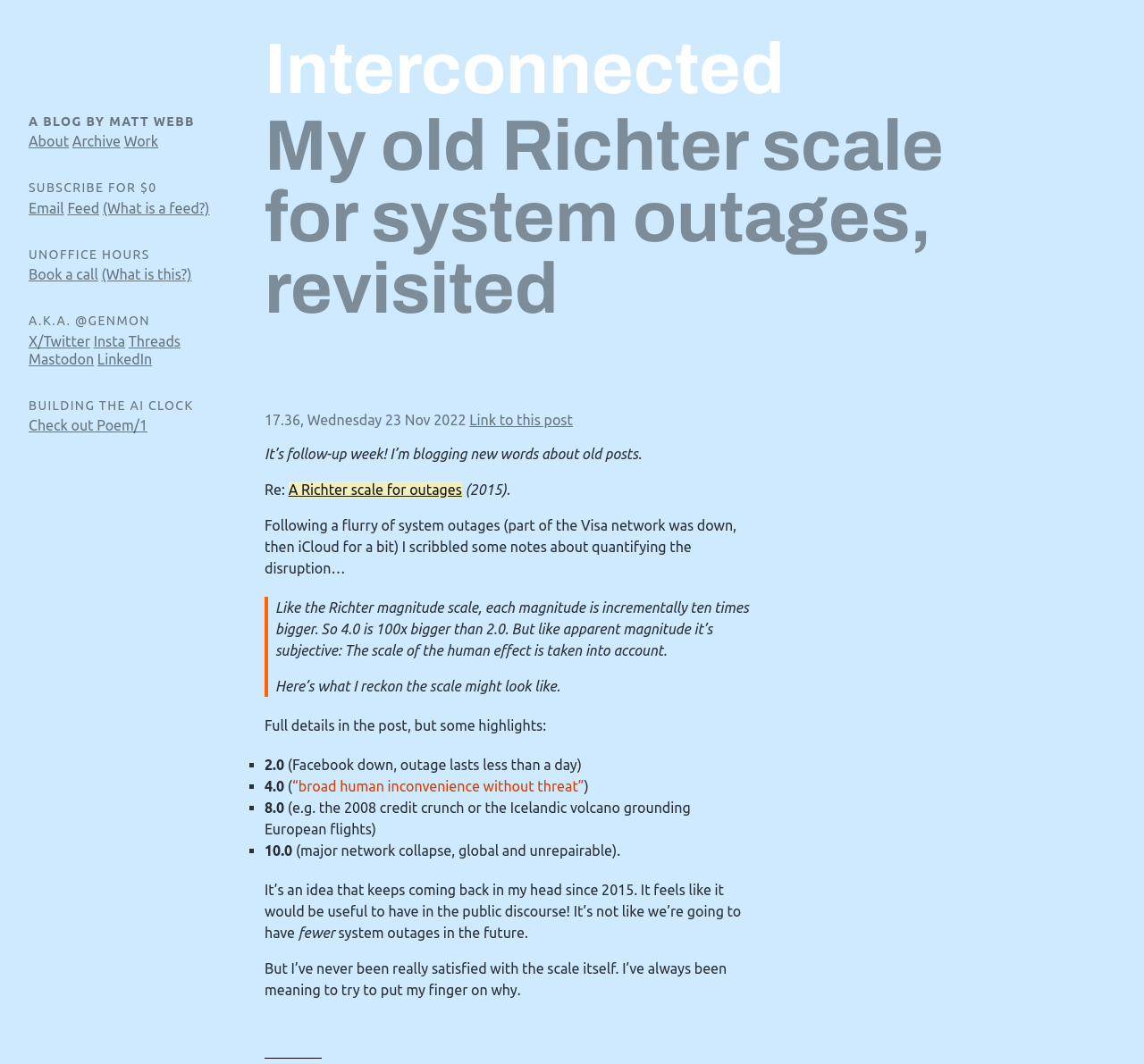Please specify the bounding box coordinates for the clickable region that will help you carry out the instruction: "Click on the 'About' link".

[0.025, 0.125, 0.06, 0.141]